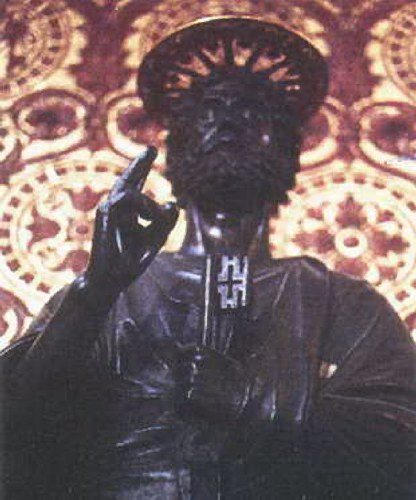In what context is the statue likely to be found?
Examine the screenshot and reply with a single word or phrase.

Roman Catholic